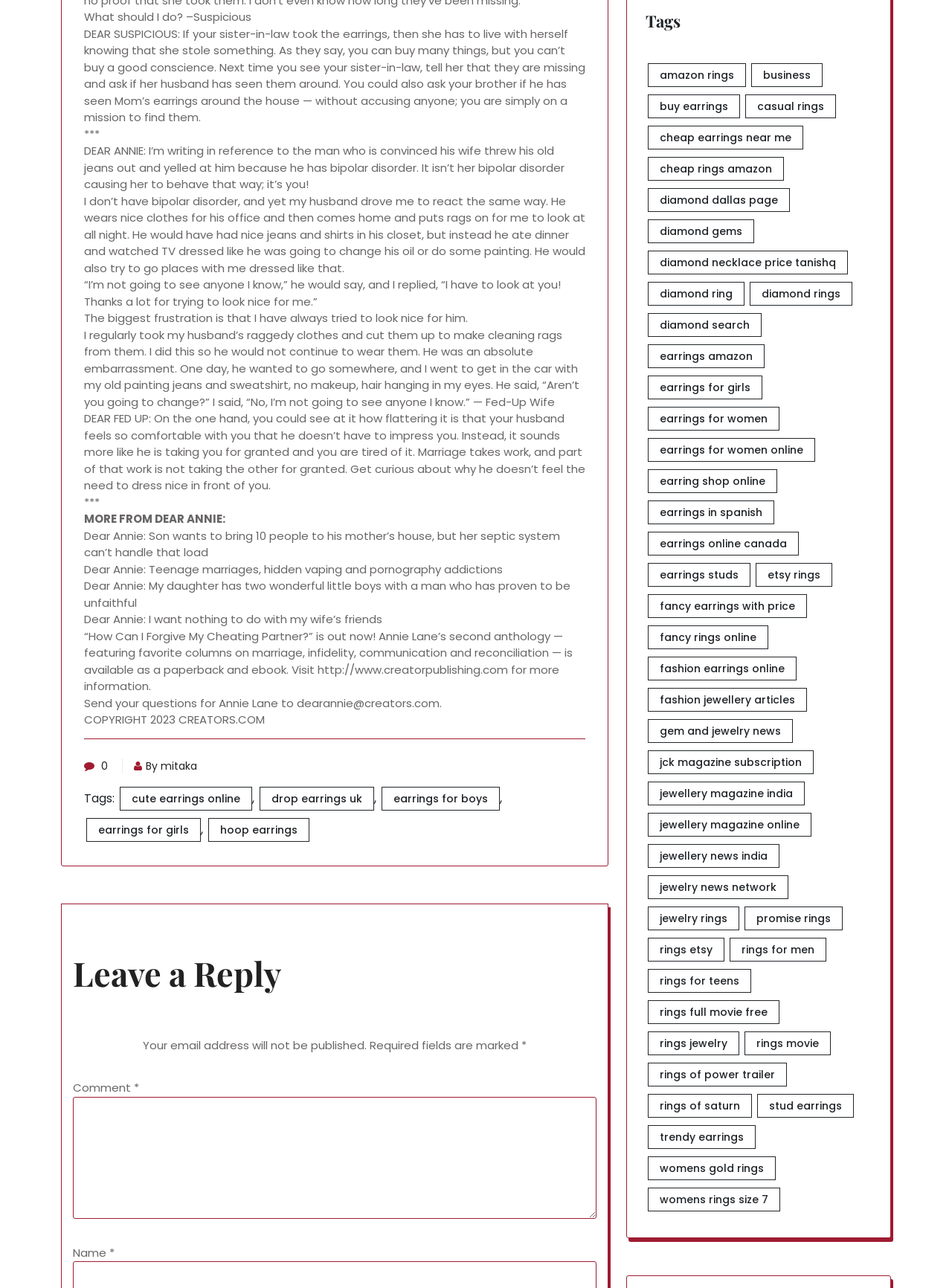What is the purpose of the 'Leave a Reply' section?
Provide an in-depth and detailed explanation in response to the question.

The 'Leave a Reply' section is for users to leave a comment or reply to the article, as indicated by the text 'Comment' and the presence of a text box.